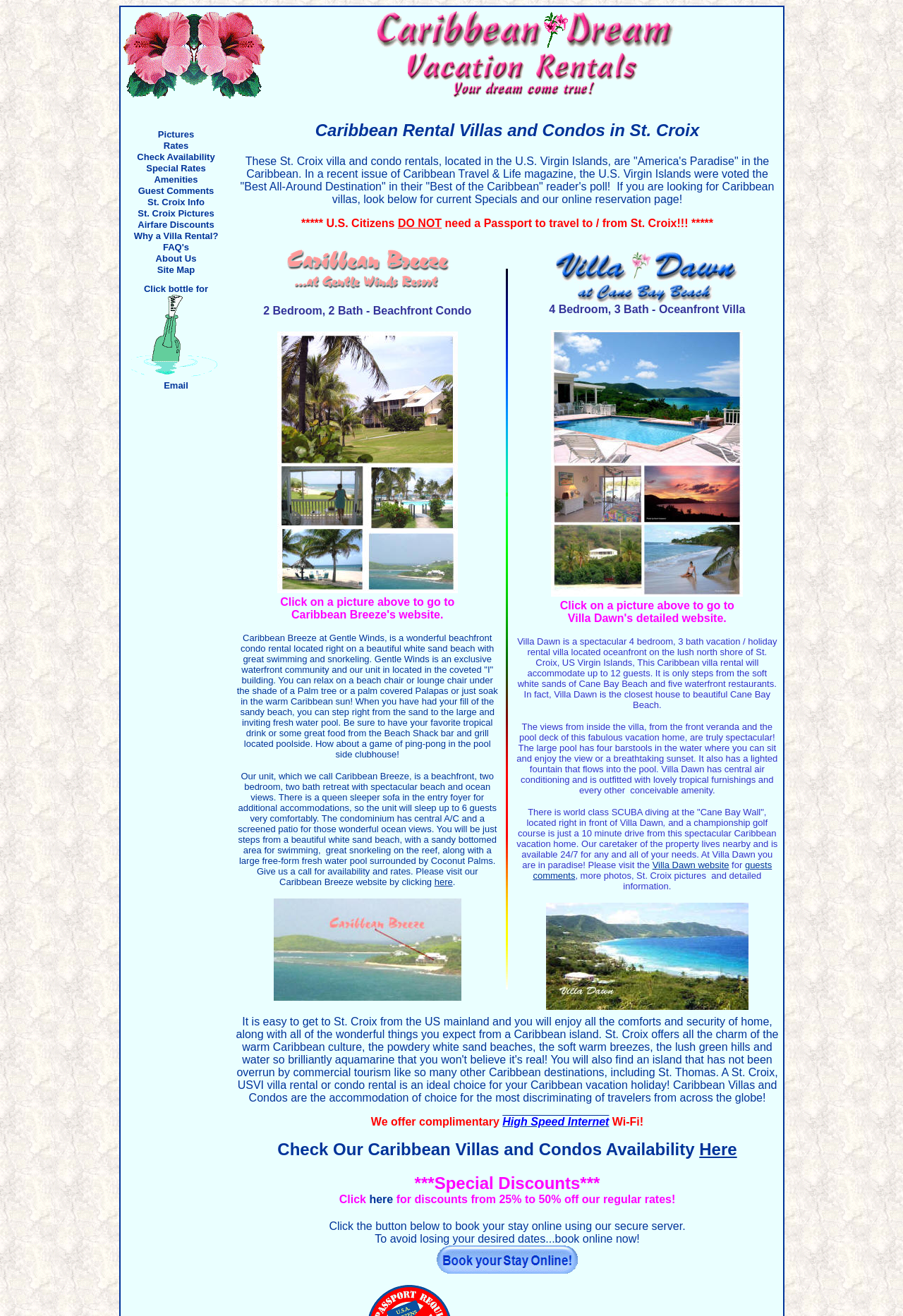Provide the bounding box coordinates for the area that should be clicked to complete the instruction: "Contact Caribbean Dream, St. Croix".

[0.145, 0.28, 0.245, 0.288]